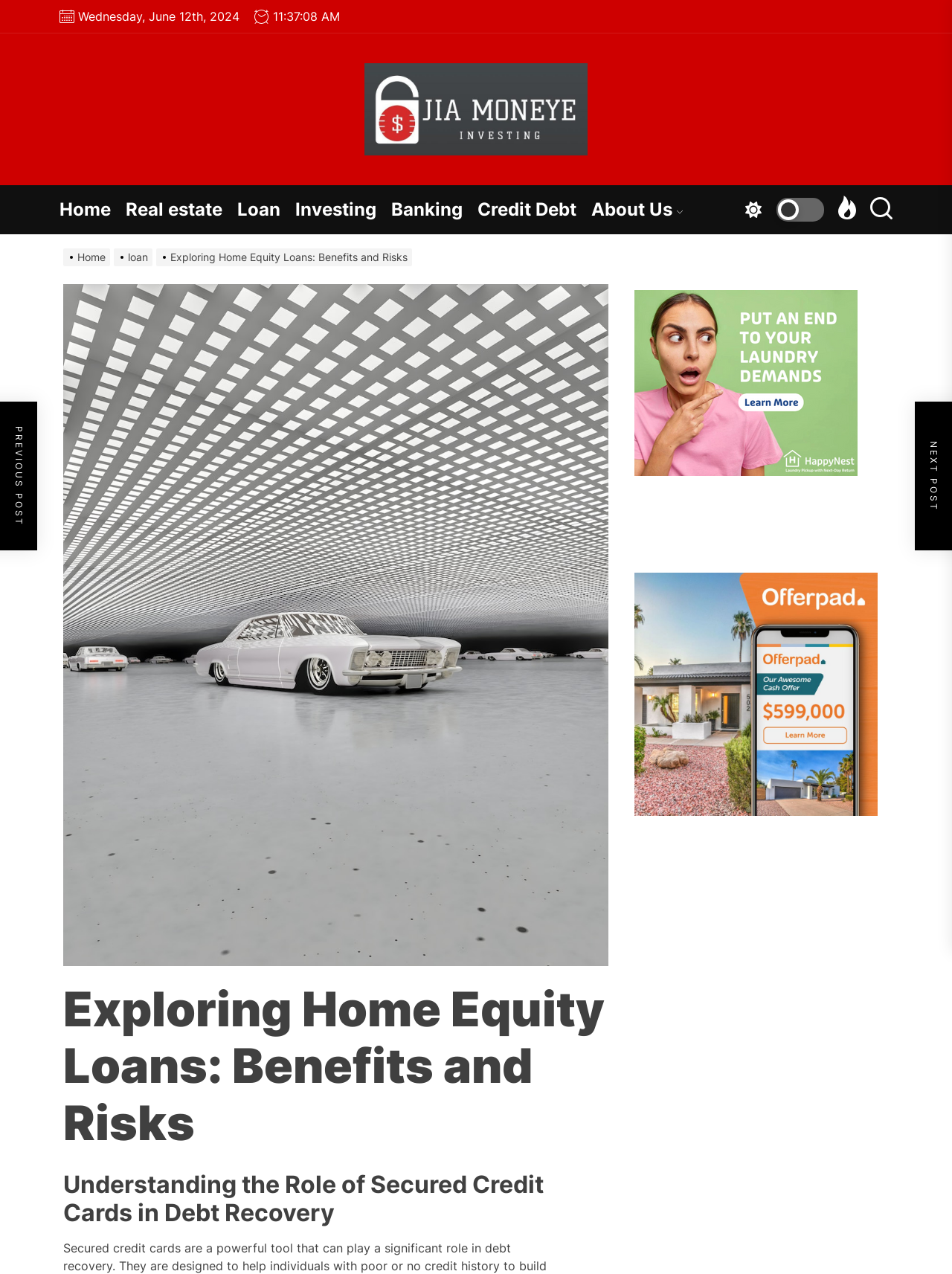Determine the bounding box coordinates (top-left x, top-left y, bottom-right x, bottom-right y) of the UI element described in the following text: About Us

[0.621, 0.146, 0.734, 0.184]